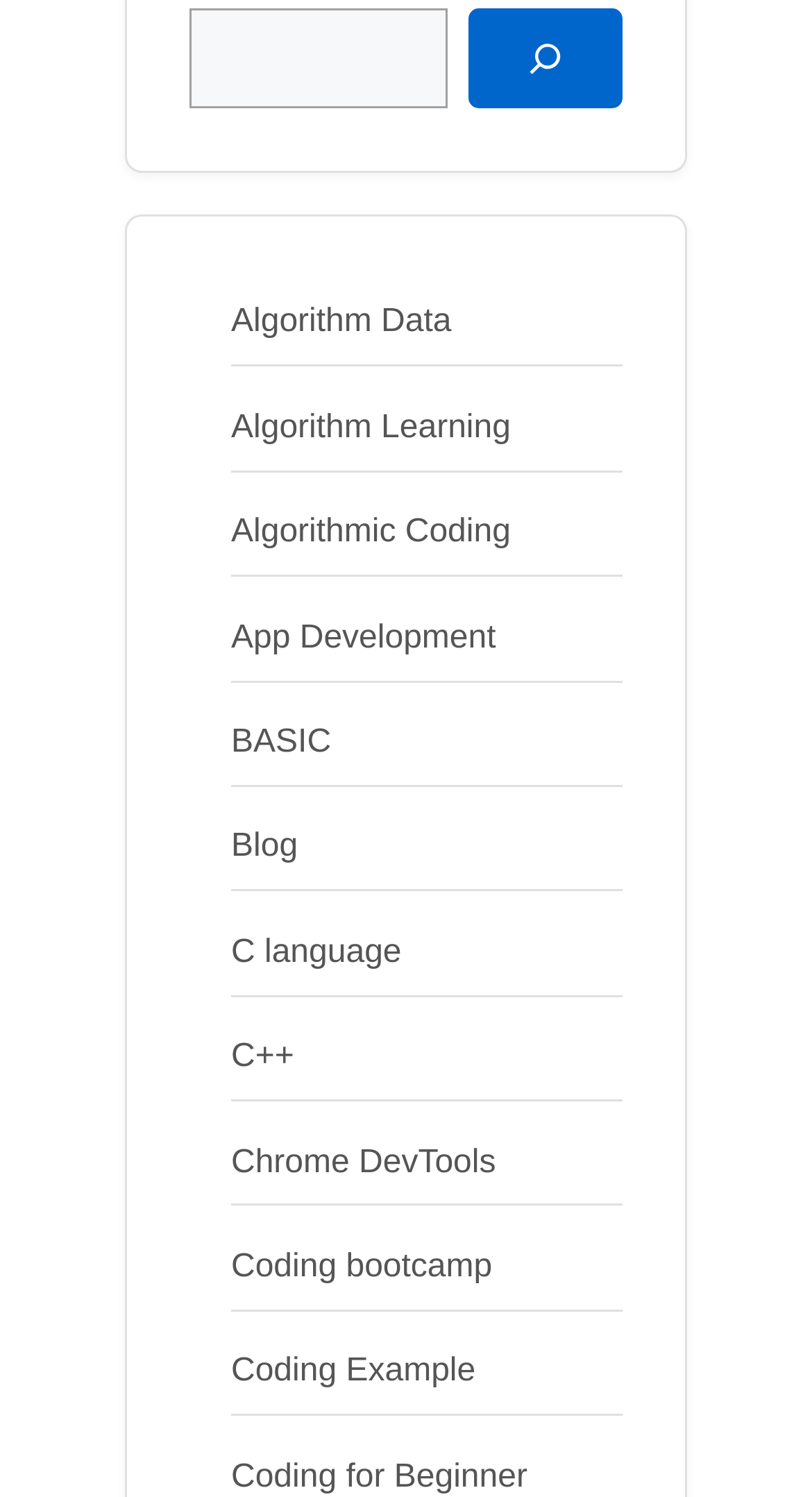Find the bounding box coordinates of the element I should click to carry out the following instruction: "search for something".

[0.233, 0.006, 0.551, 0.073]